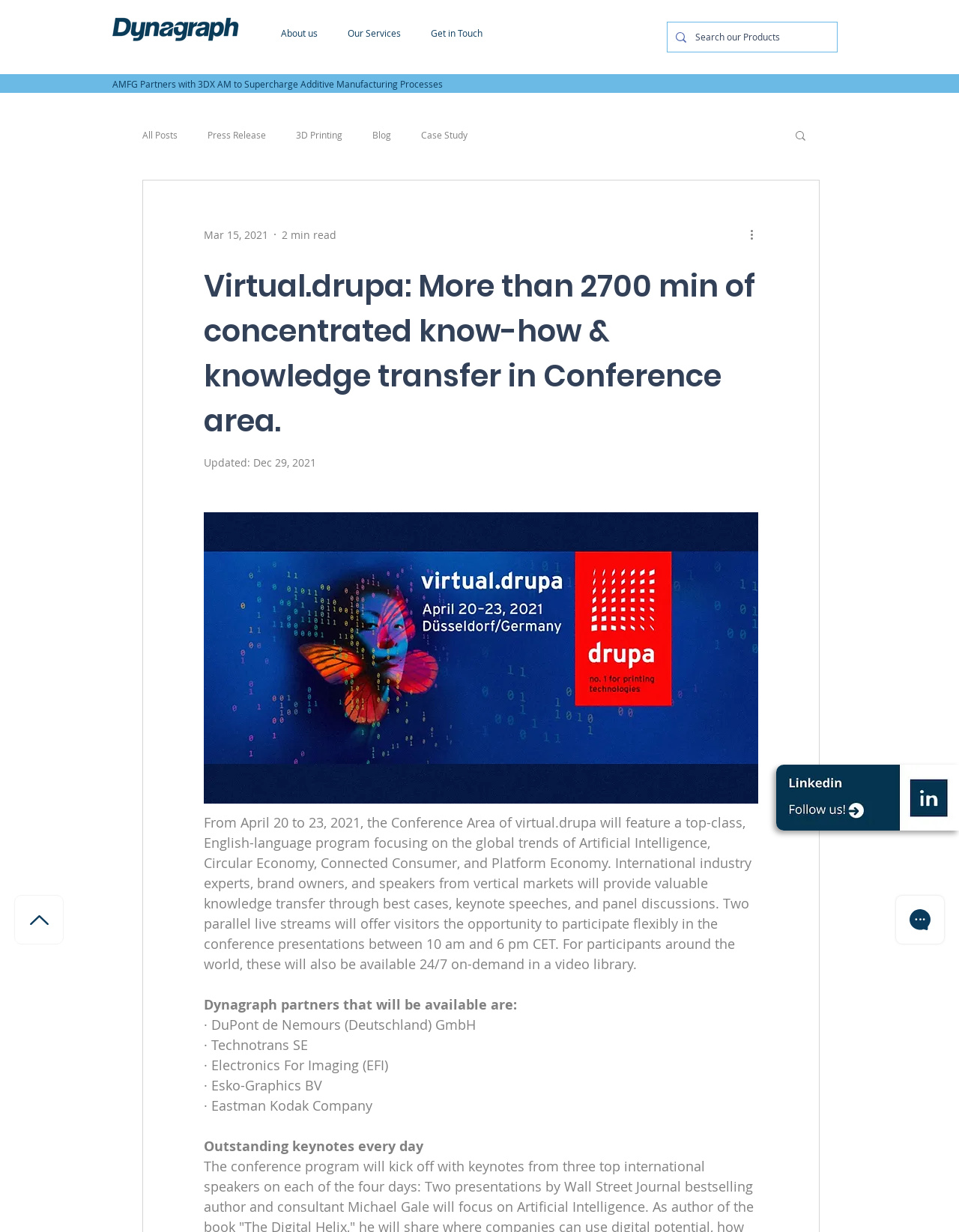What is the name of one of the Dynagraph partners?
Please answer the question as detailed as possible based on the image.

The webpage lists several Dynagraph partners, including 'DuPont de Nemours (Deutschland) GmbH', which is one of the partners mentioned.